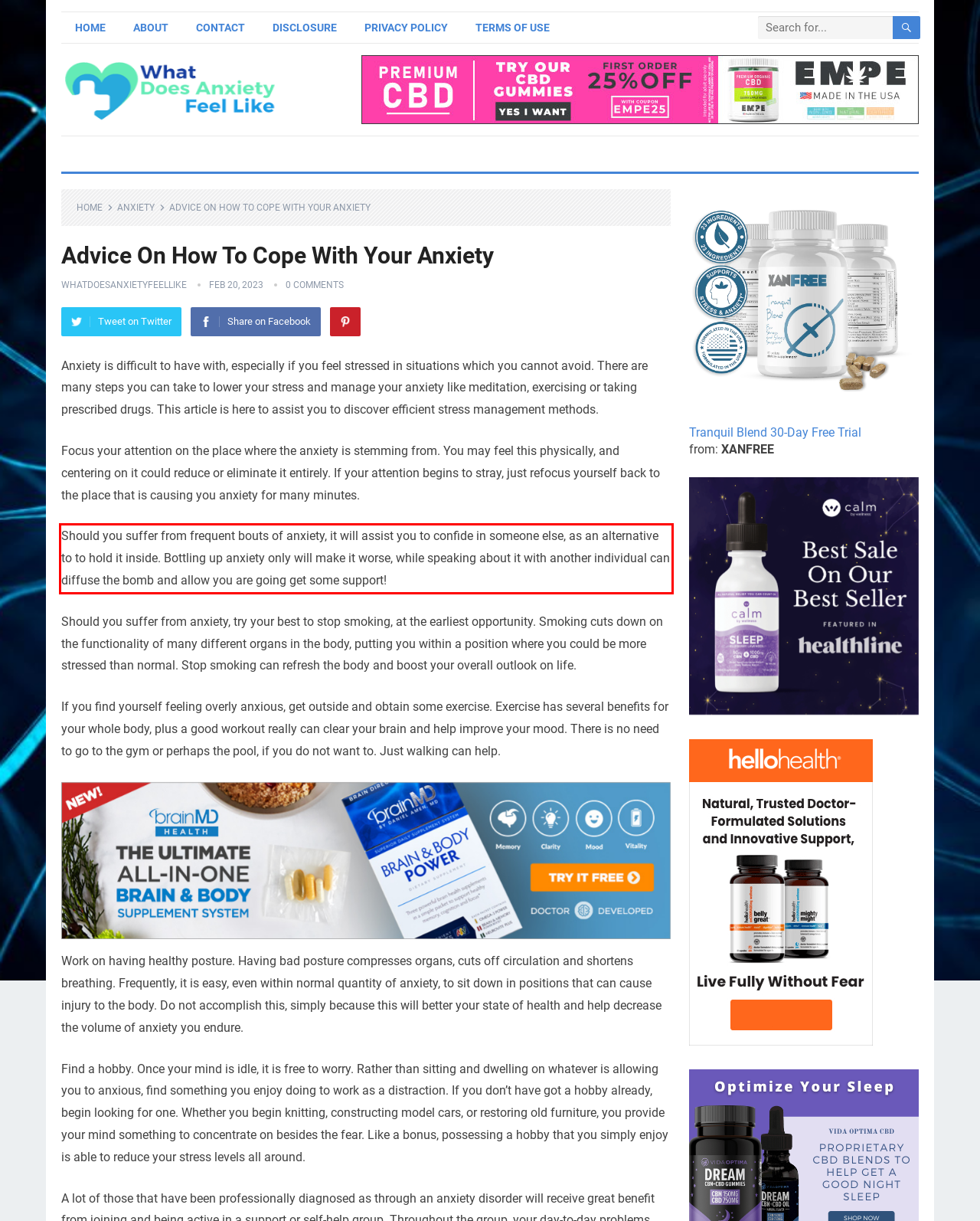Examine the webpage screenshot, find the red bounding box, and extract the text content within this marked area.

Should you suffer from frequent bouts of anxiety, it will assist you to confide in someone else, as an alternative to to hold it inside. Bottling up anxiety only will make it worse, while speaking about it with another individual can diffuse the bomb and allow you are going get some support!